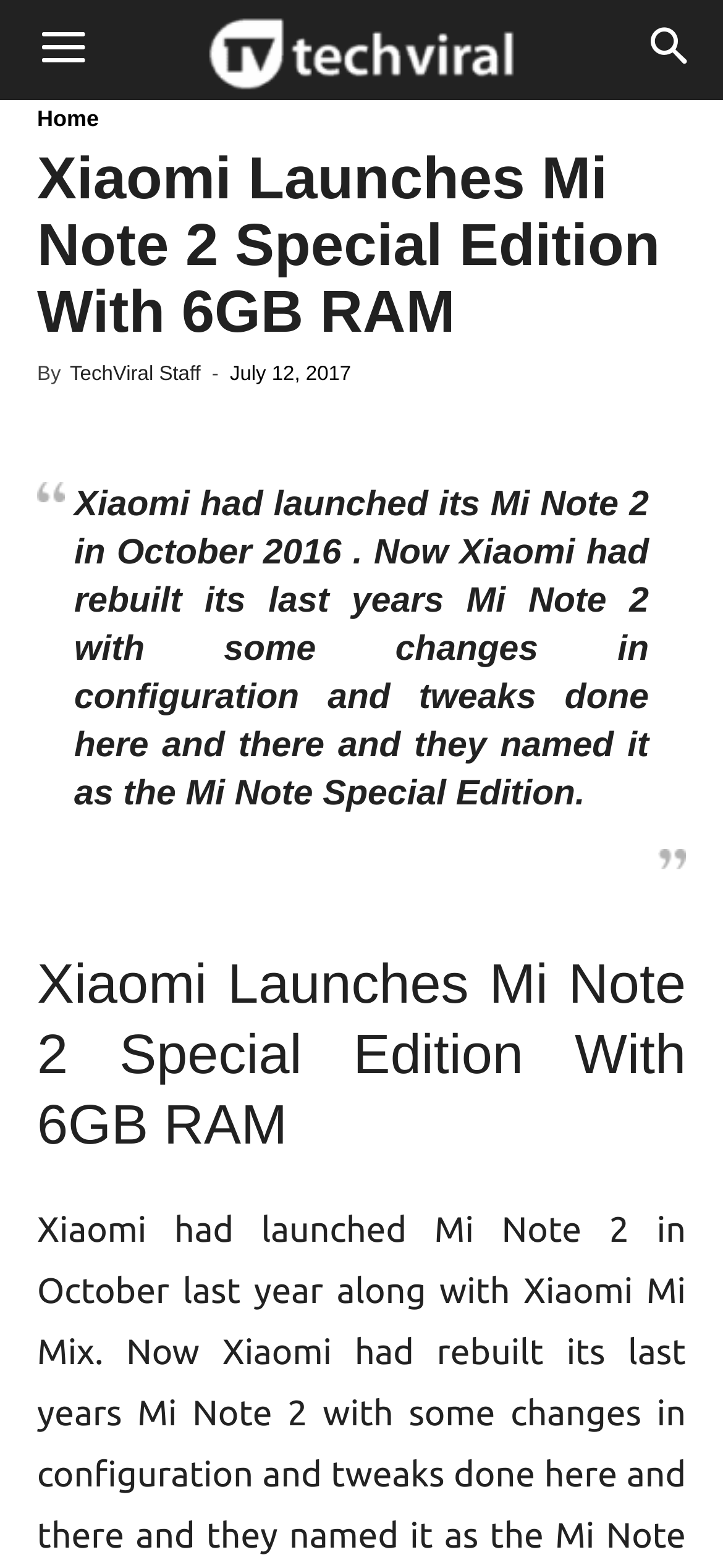Locate the headline of the webpage and generate its content.

Xiaomi Launches Mi Note 2 Special Edition With 6GB RAM